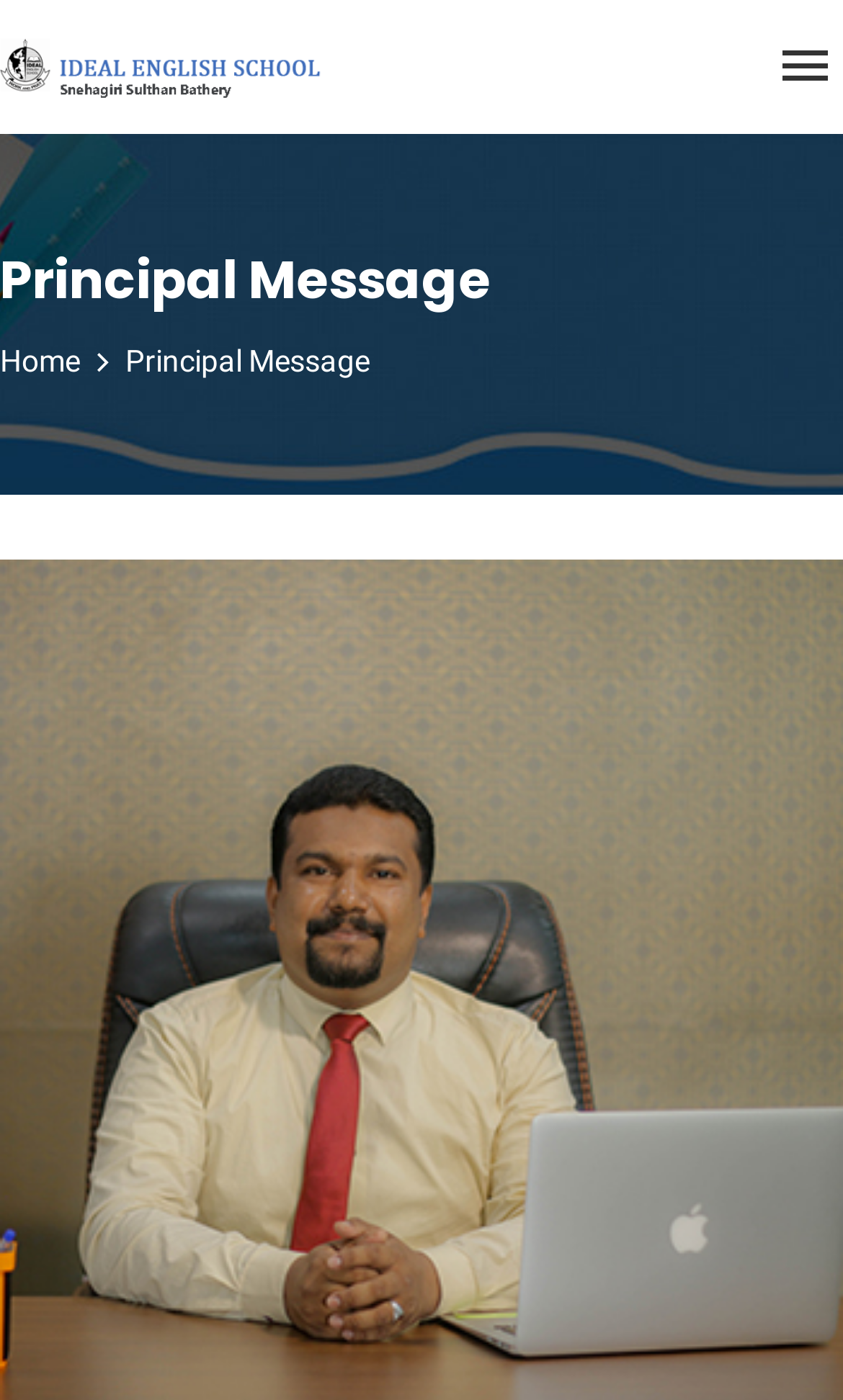Please determine the bounding box coordinates for the UI element described as: "alt="logo"".

[0.0, 0.0, 0.385, 0.096]